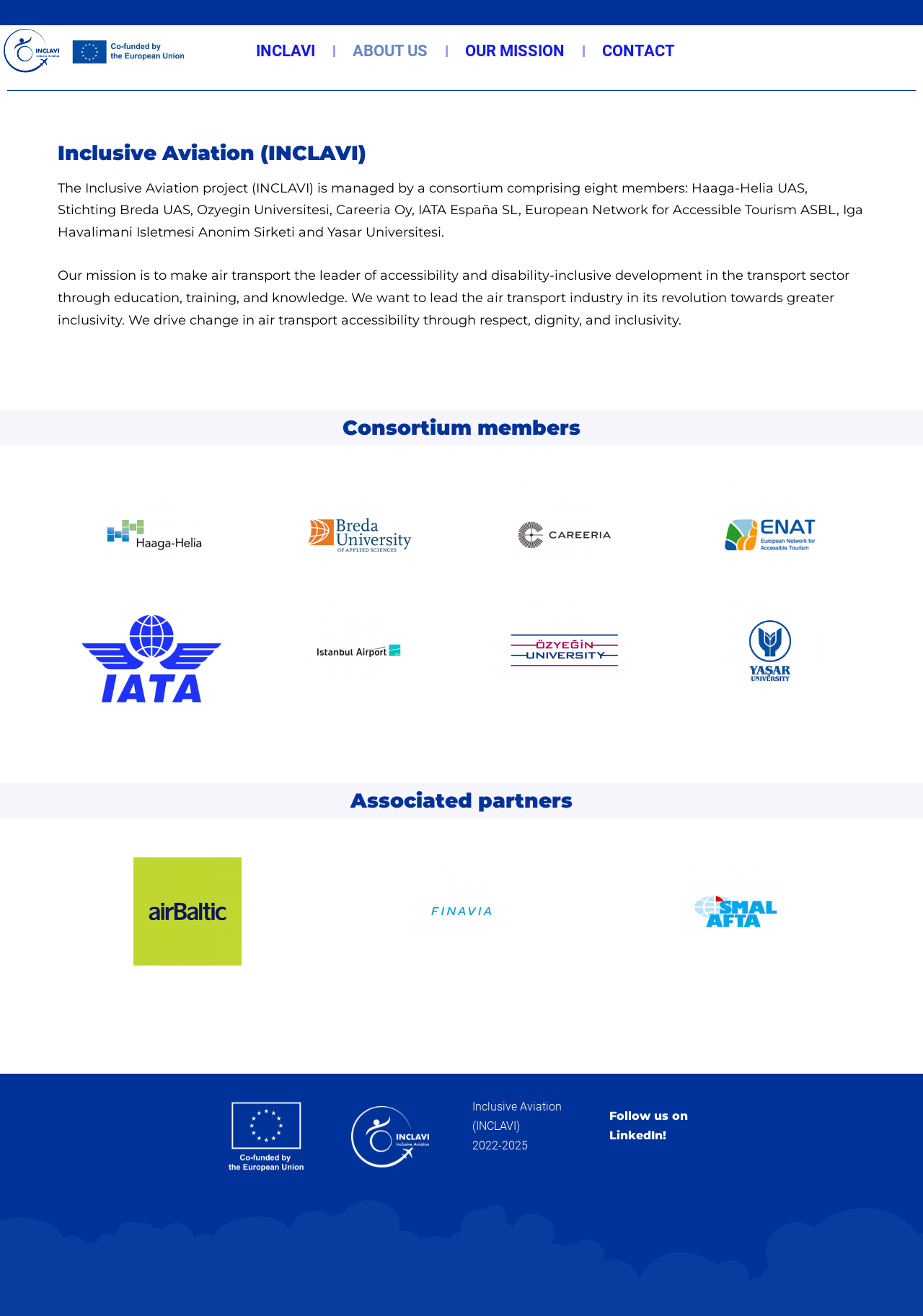What is the name of the project?
Please provide a single word or phrase as the answer based on the screenshot.

Inclusive Aviation